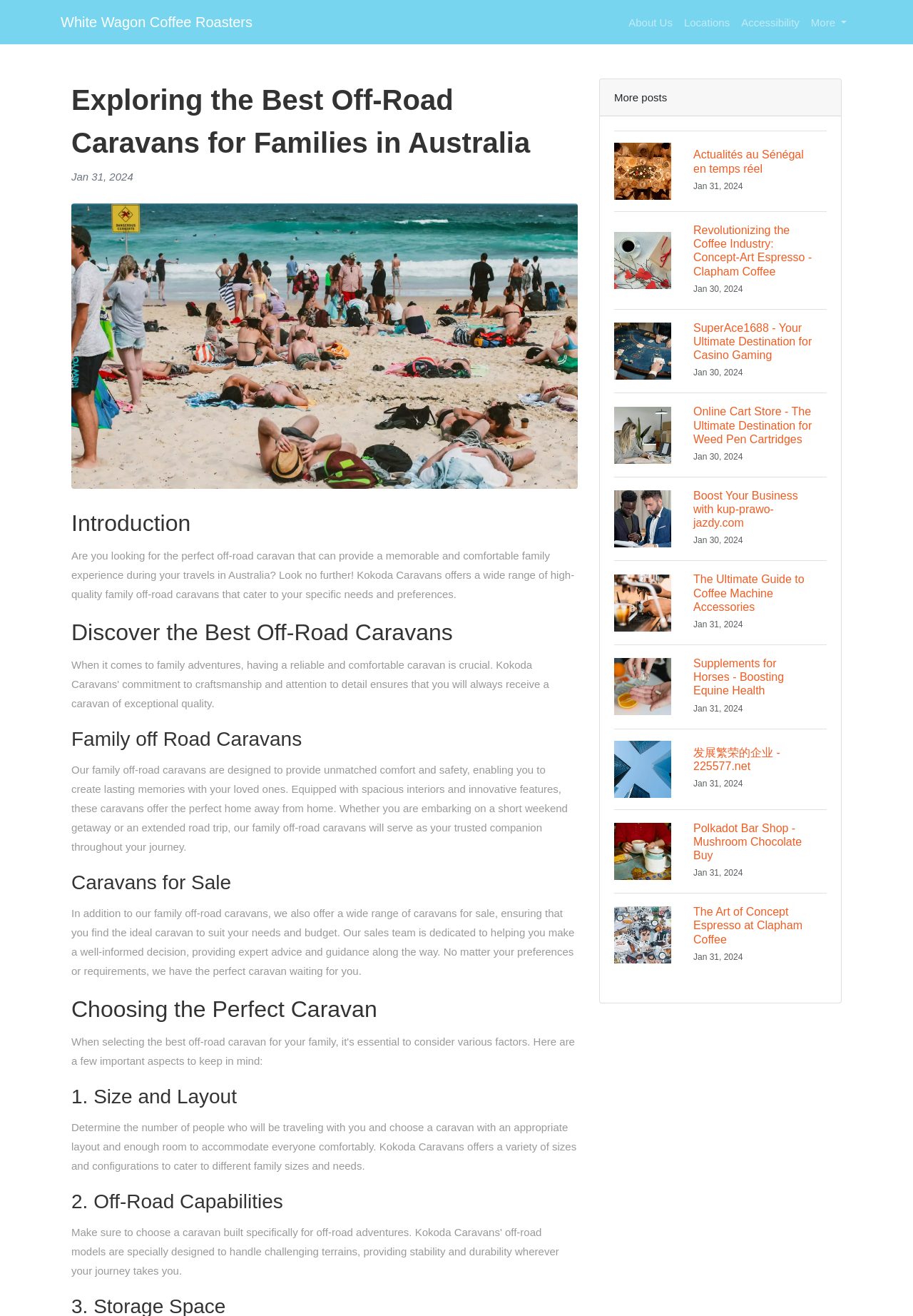Please locate the bounding box coordinates of the region I need to click to follow this instruction: "Read the introduction".

[0.078, 0.418, 0.629, 0.456]